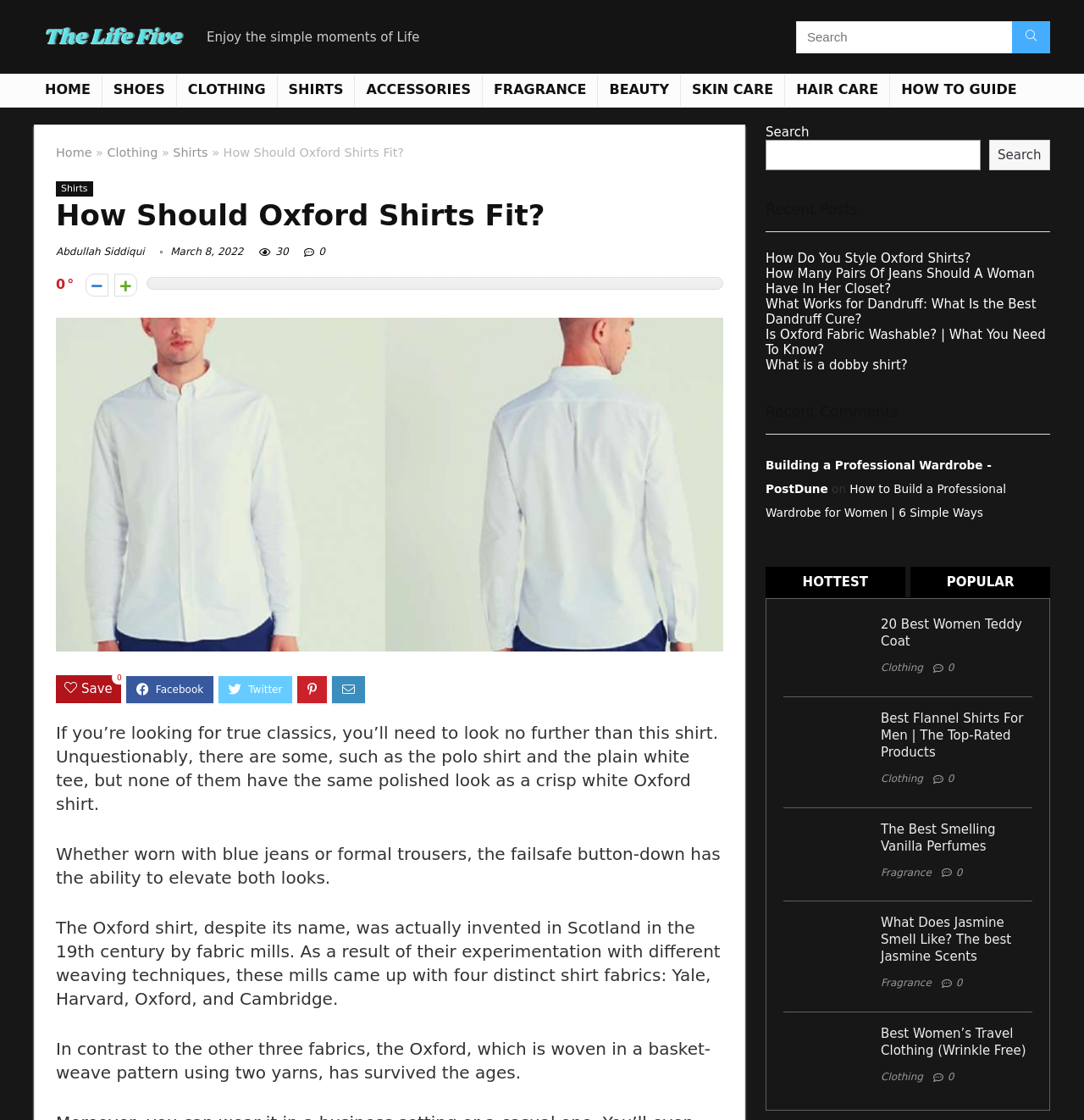Please find the bounding box coordinates for the clickable element needed to perform this instruction: "Click on the 'SHIRTS' link".

[0.256, 0.067, 0.327, 0.095]